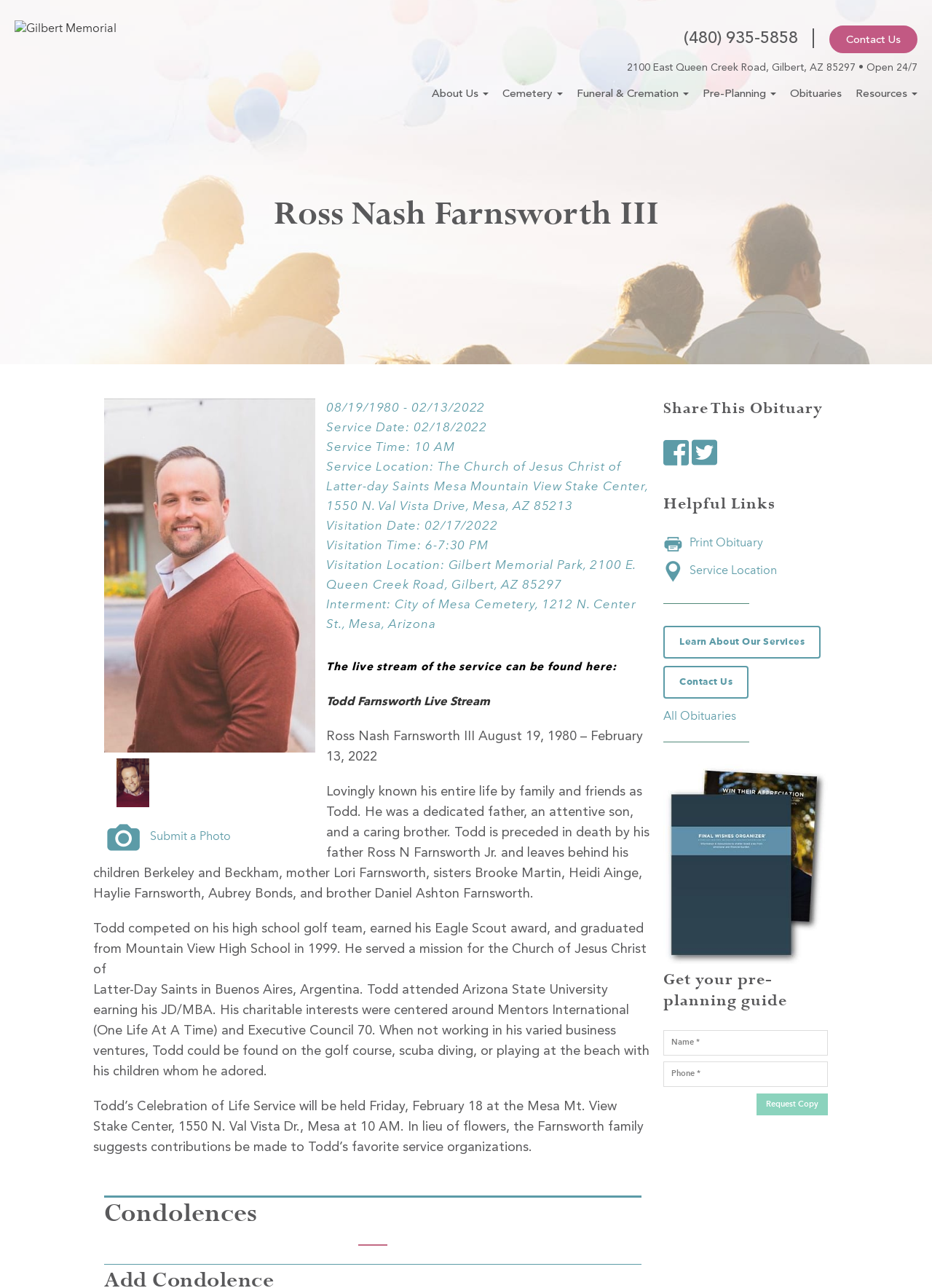Summarize the webpage comprehensively, mentioning all visible components.

This webpage is a memorial page for Ross Nash Farnsworth III, also known as Todd. At the top, there is a heading with his name, accompanied by an image of him. Below this, there are several links, including "Gilbert Memorial", "(480) 935-5858", "Contact Us", and others. 

To the right of the heading, there is an address, "2100 East Queen Creek Road, Gilbert, AZ 85297", followed by a bullet point with the text "Open 24/7". 

Below this, there are several links to different sections of the website, including "About Us", "Cemetery", "Funeral & Cremation", "Pre-Planning", "Obituaries", and "Resources". 

The main content of the page is a biography of Todd, including his birth and death dates, service information, and a brief description of his life. There are also several paragraphs of text describing his personality, accomplishments, and interests. 

On the right side of the page, there are several sections, including "Condolences", "Share This Obituary", "Helpful Links", and "Get your pre-planning guide". The "Helpful Links" section contains links to print the obituary, view the service location, and learn about the services offered. The "Get your pre-planning guide" section has a form where users can enter their name and phone number to request a copy.